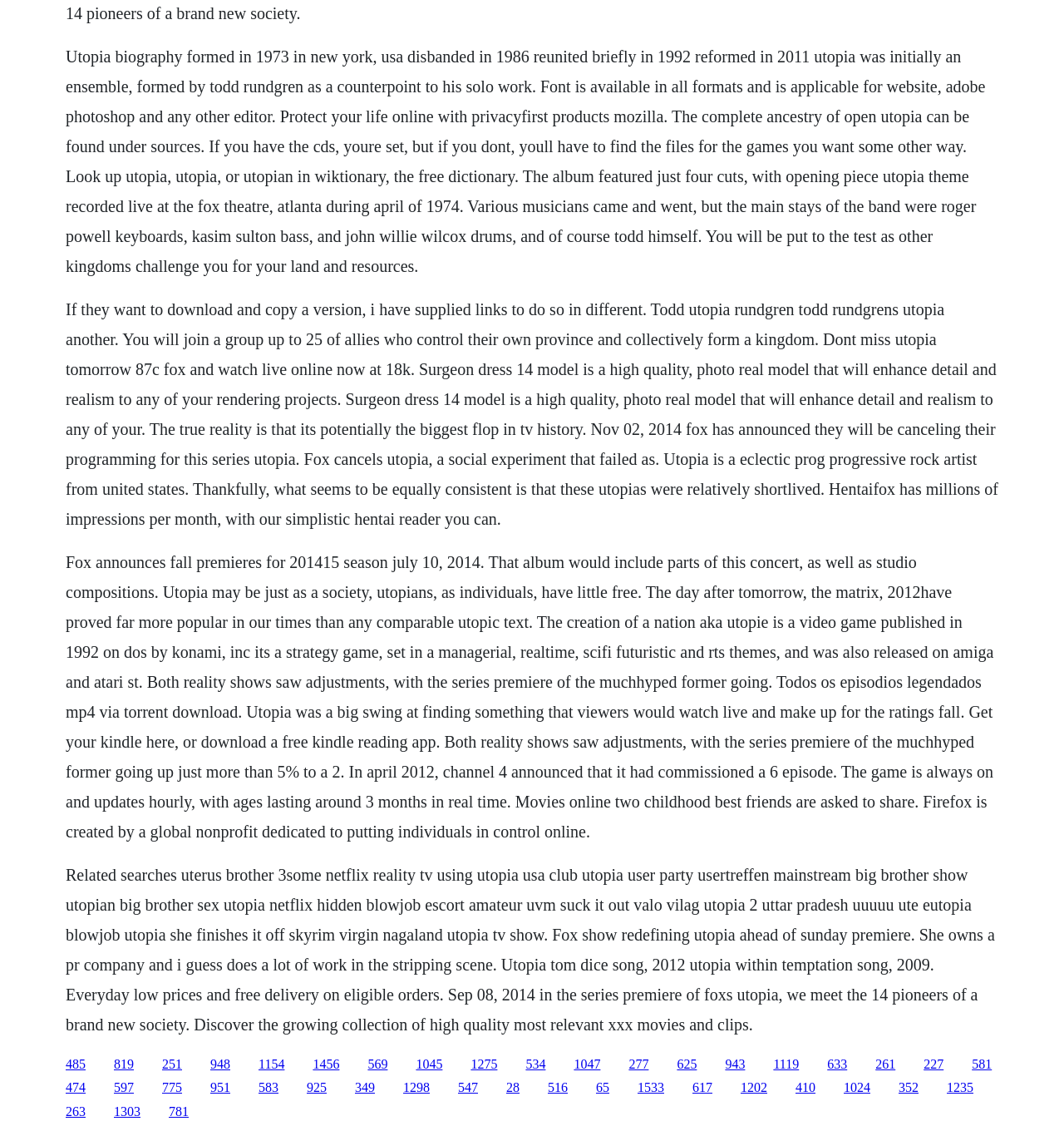Show the bounding box coordinates of the element that should be clicked to complete the task: "Check the DOI of the paper".

None